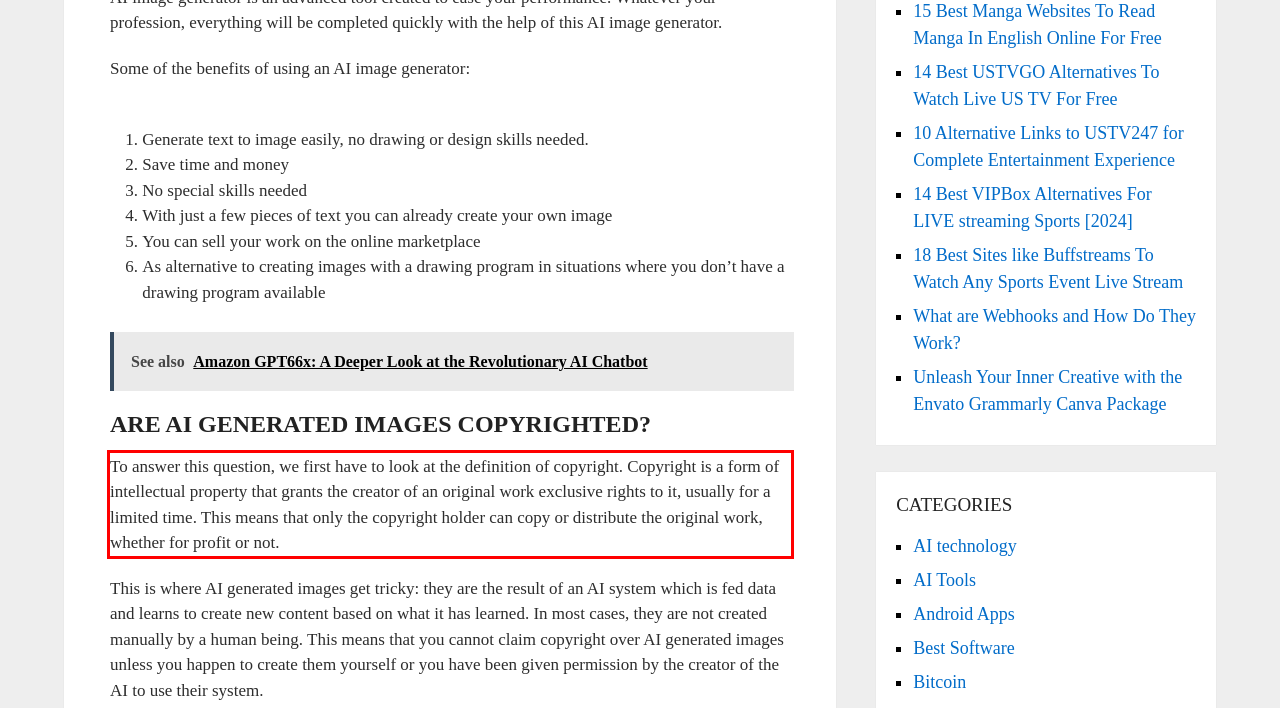You are given a screenshot with a red rectangle. Identify and extract the text within this red bounding box using OCR.

To answer this question, we first have to look at the definition of copyright. Copyright is a form of intellectual property that grants the creator of an original work exclusive rights to it, usually for a limited time. This means that only the copyright holder can copy or distribute the original work, whether for profit or not.